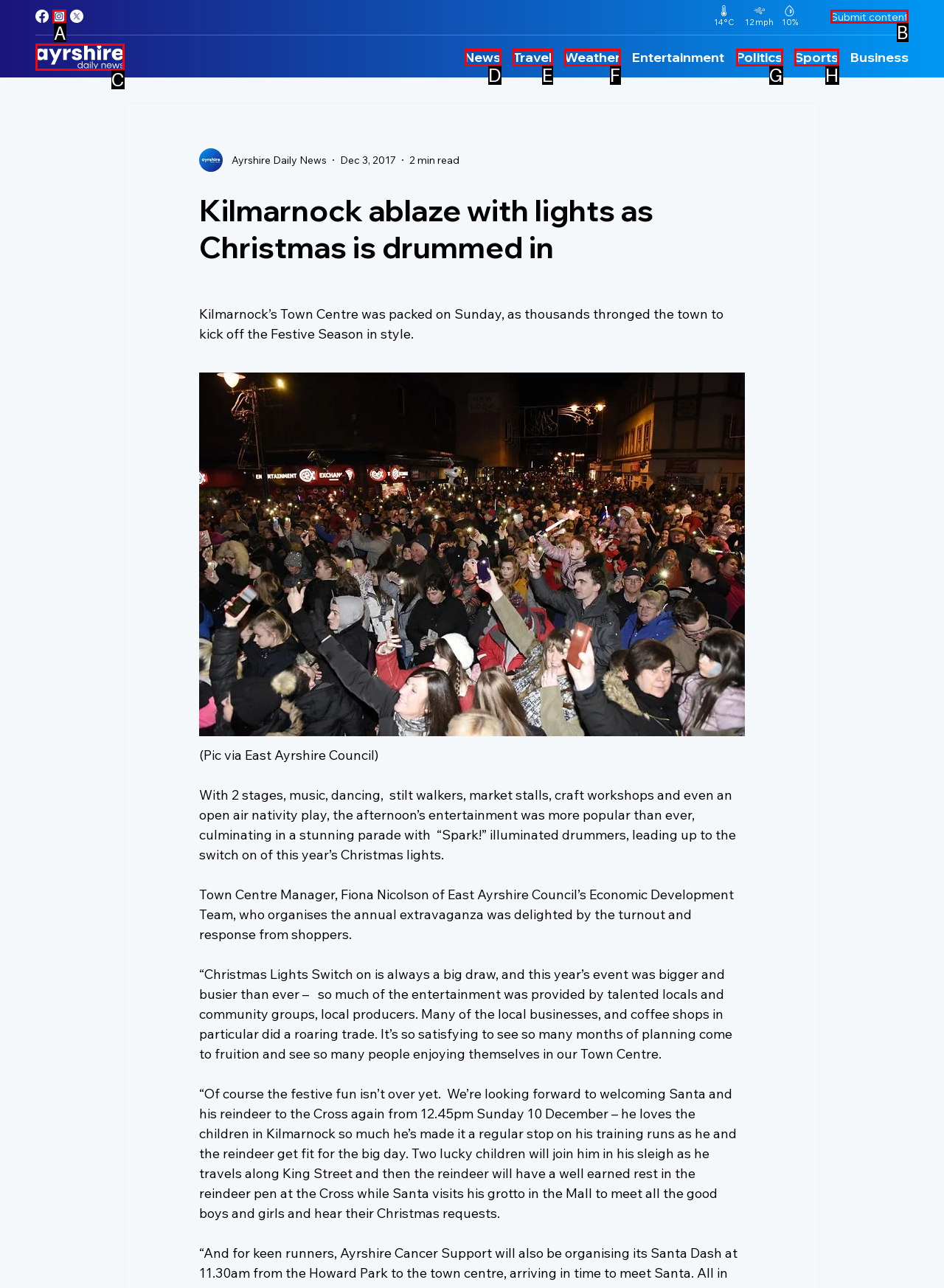Indicate the HTML element to be clicked to accomplish this task: Submit content Respond using the letter of the correct option.

B